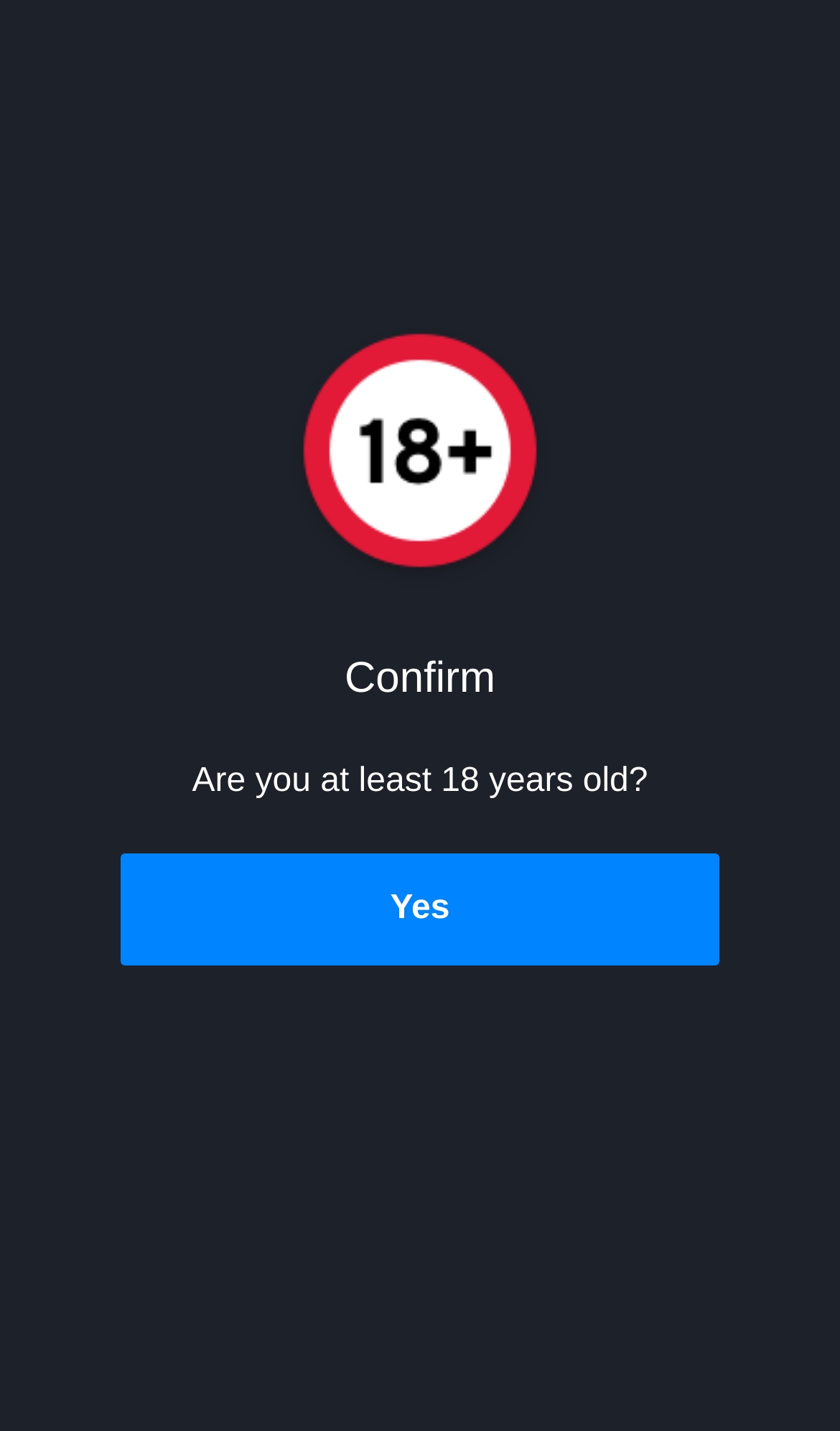How many options are available for age confirmation?
Can you offer a detailed and complete answer to this question?

There is only one button 'Yes' available for the user to confirm their age, implying that there is only one option available.